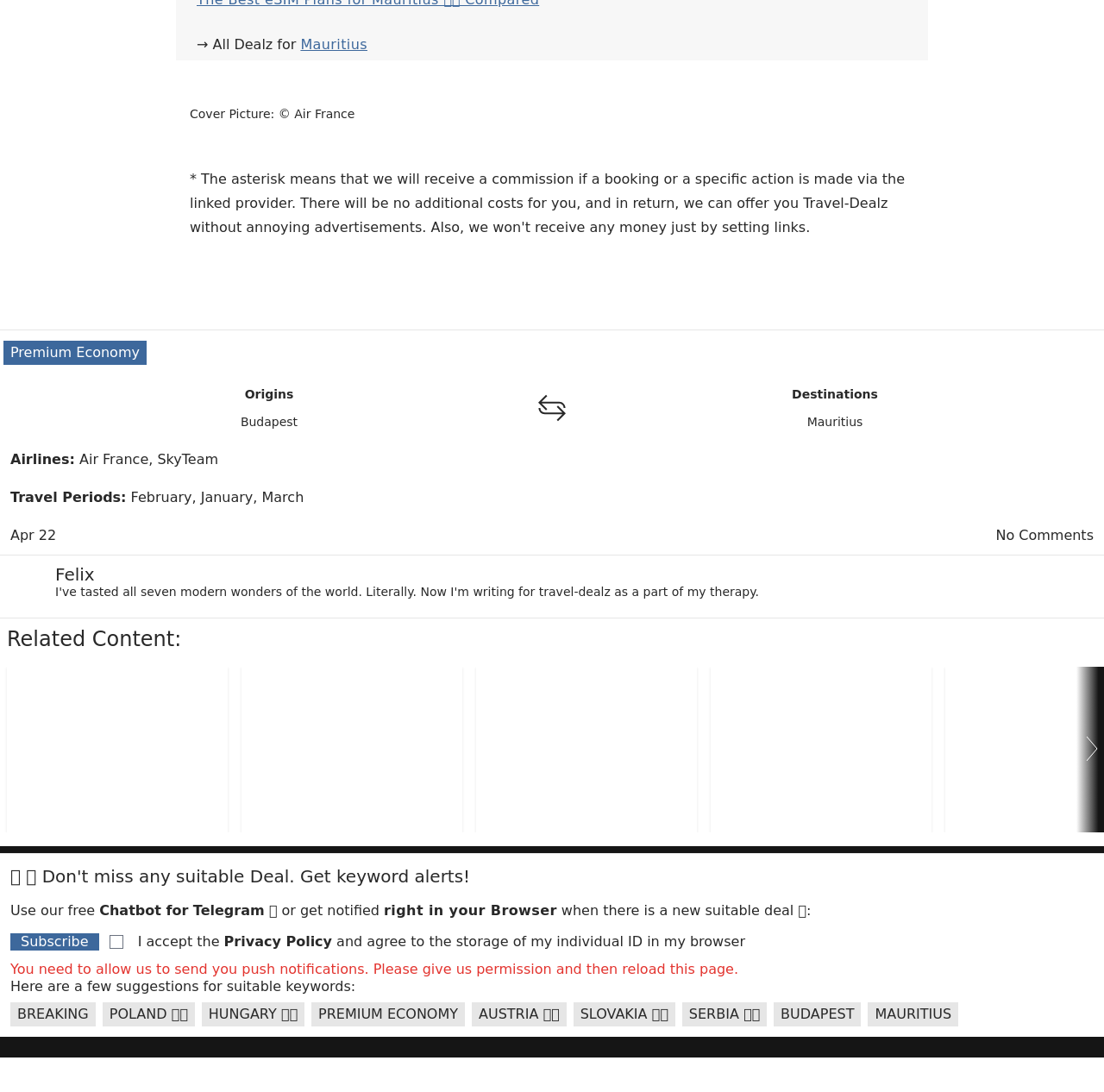Please specify the bounding box coordinates in the format (top-left x, top-left y, bottom-right x, bottom-right y), with values ranging from 0 to 1. Identify the bounding box for the UI component described as follows: Chatbot for Telegram

[0.09, 0.827, 0.24, 0.842]